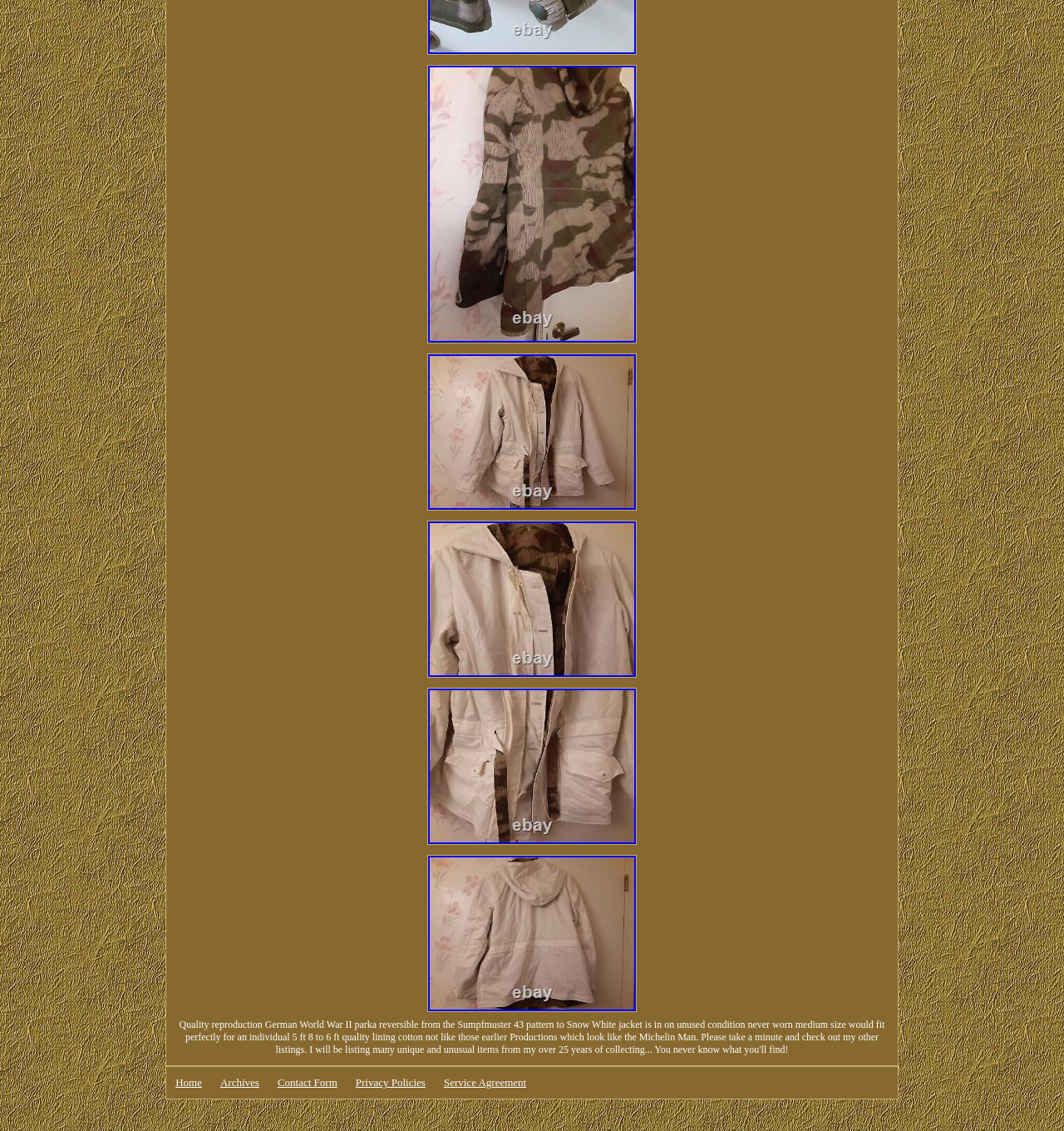Find the bounding box coordinates for the area you need to click to carry out the instruction: "View Privacy Policies". The coordinates should be four float numbers between 0 and 1, indicated as [left, top, right, bottom].

[0.334, 0.952, 0.4, 0.963]